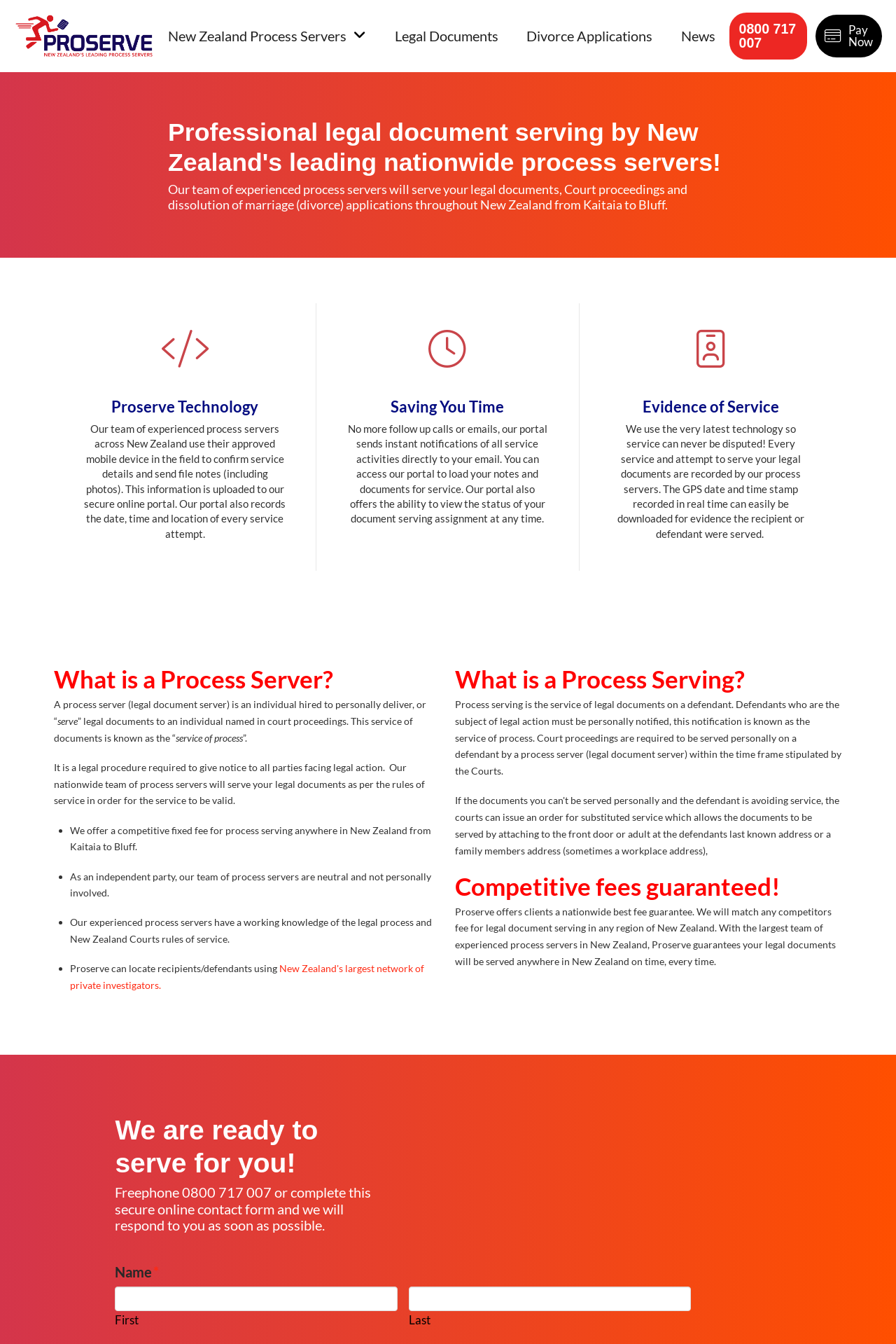Please find the bounding box coordinates of the section that needs to be clicked to achieve this instruction: "Click the 'Nationwide process servers | Proserve' link".

[0.016, 0.01, 0.172, 0.043]